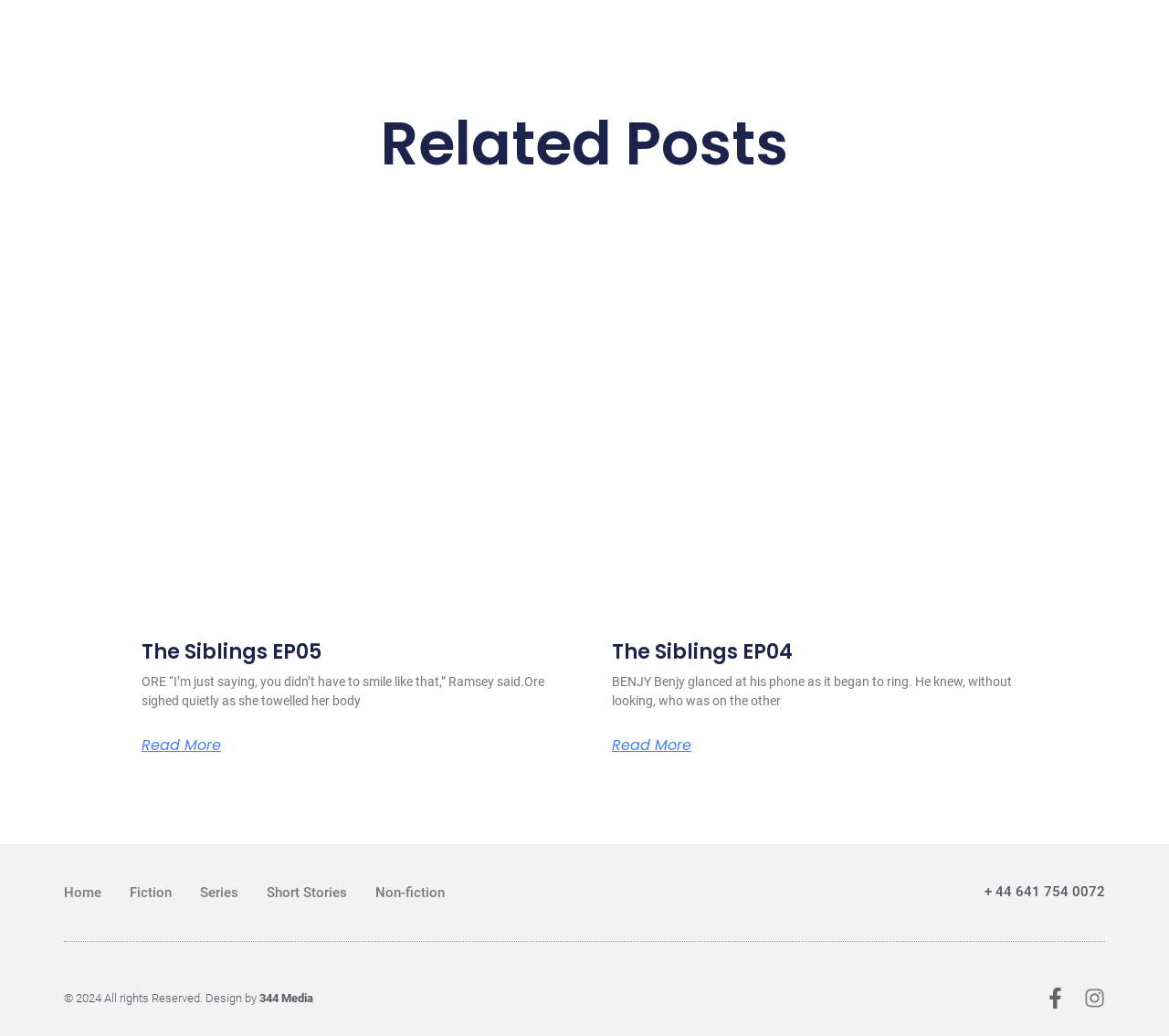Answer the following inquiry with a single word or phrase:
What is the last navigation link at the top of the webpage?

Non-fiction